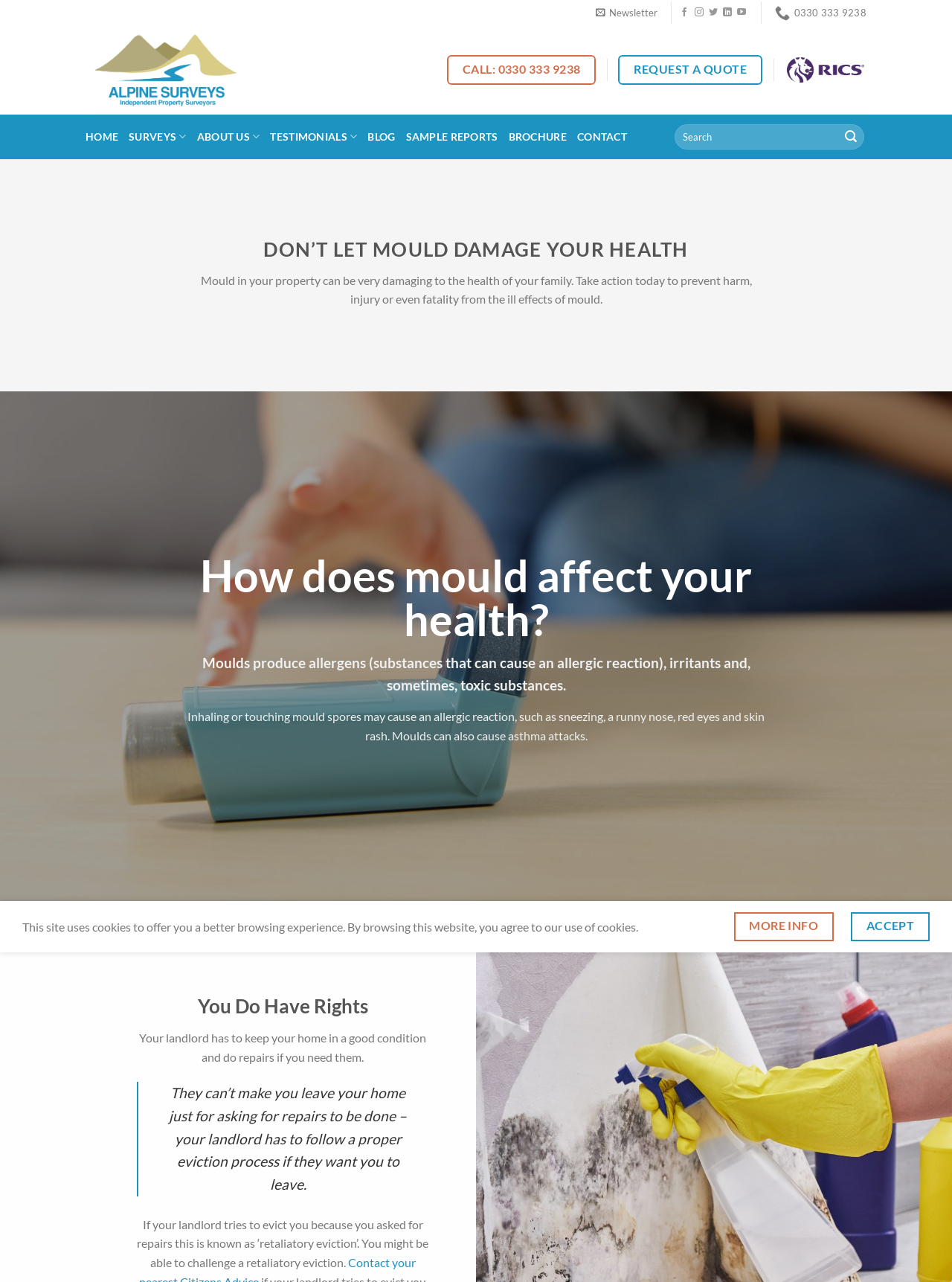What is the company name on the webpage?
Look at the webpage screenshot and answer the question with a detailed explanation.

The company name is found on the top left corner of the webpage, accompanied by an image of the company logo. It is also mentioned in the link 'Alpine Property Group Ltd' with a bounding box coordinate of [0.09, 0.02, 0.298, 0.089].